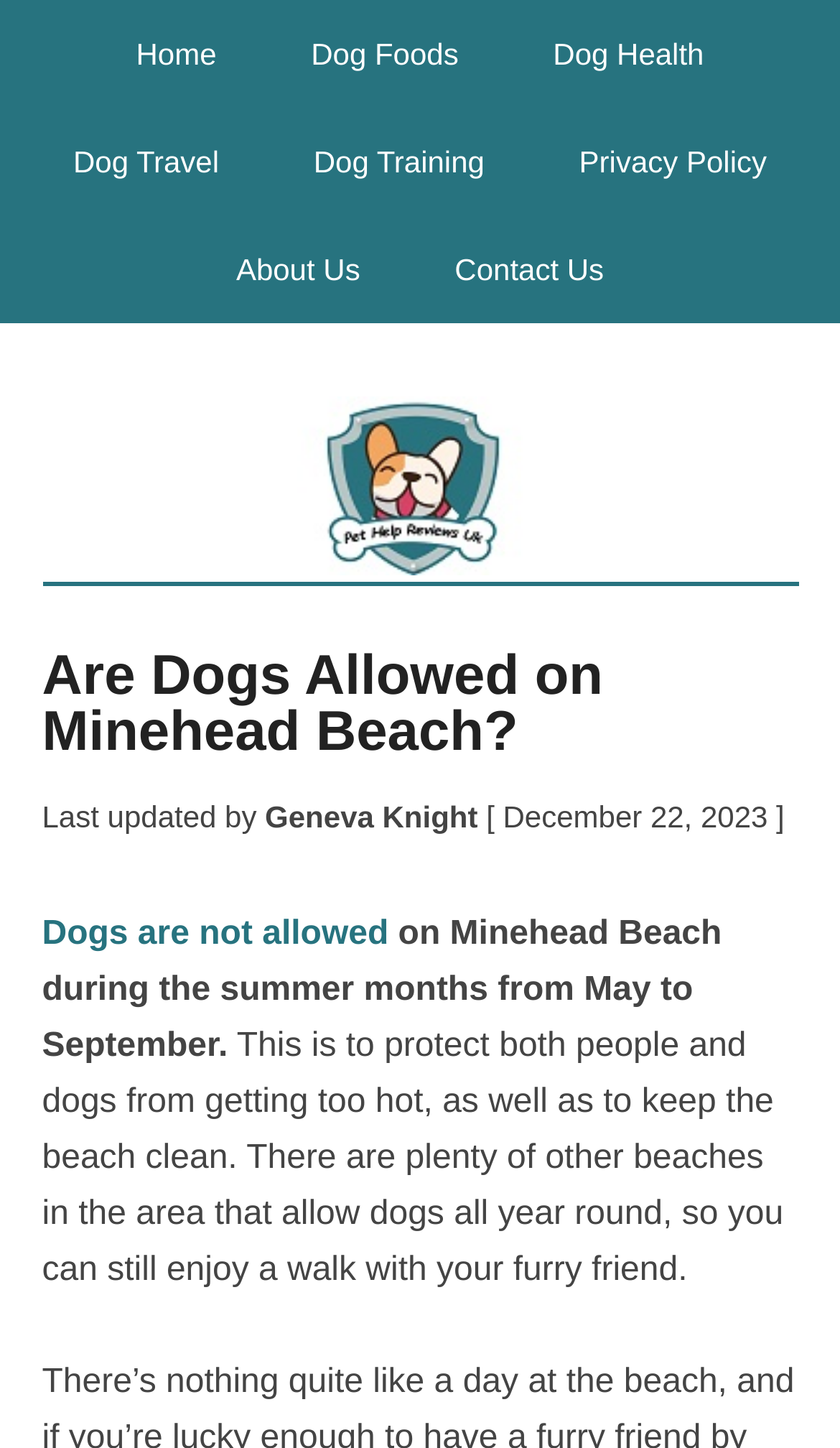Describe all the visual and textual components of the webpage comprehensively.

The webpage is about Pet Help Reviews UK, specifically discussing whether dogs are allowed on Minehead Beach. At the top, there is a navigation menu with 7 links: Home, Dog Foods, Dog Health, Dog Travel, Dog Training, Privacy Policy, and About Us, followed by Contact Us. Below the navigation menu, there is a large link to Pet Help Reviews UK.

The main content of the webpage is divided into two sections. The first section has a heading "Are Dogs Allowed on Minehead Beach?" and provides information about the last update, including the author's name, Geneva Knight, and the date, December 22, 2023.

The second section is the main article, which starts with a link "Dogs are not allowed" and explains that dogs are not permitted on Minehead Beach from May to September. The text continues to explain the reasons for this restriction, which are to protect both people and dogs from the heat and to keep the beach clean. The article also mentions that there are other beaches in the area that allow dogs all year round, so dog owners can still enjoy walks with their pets.